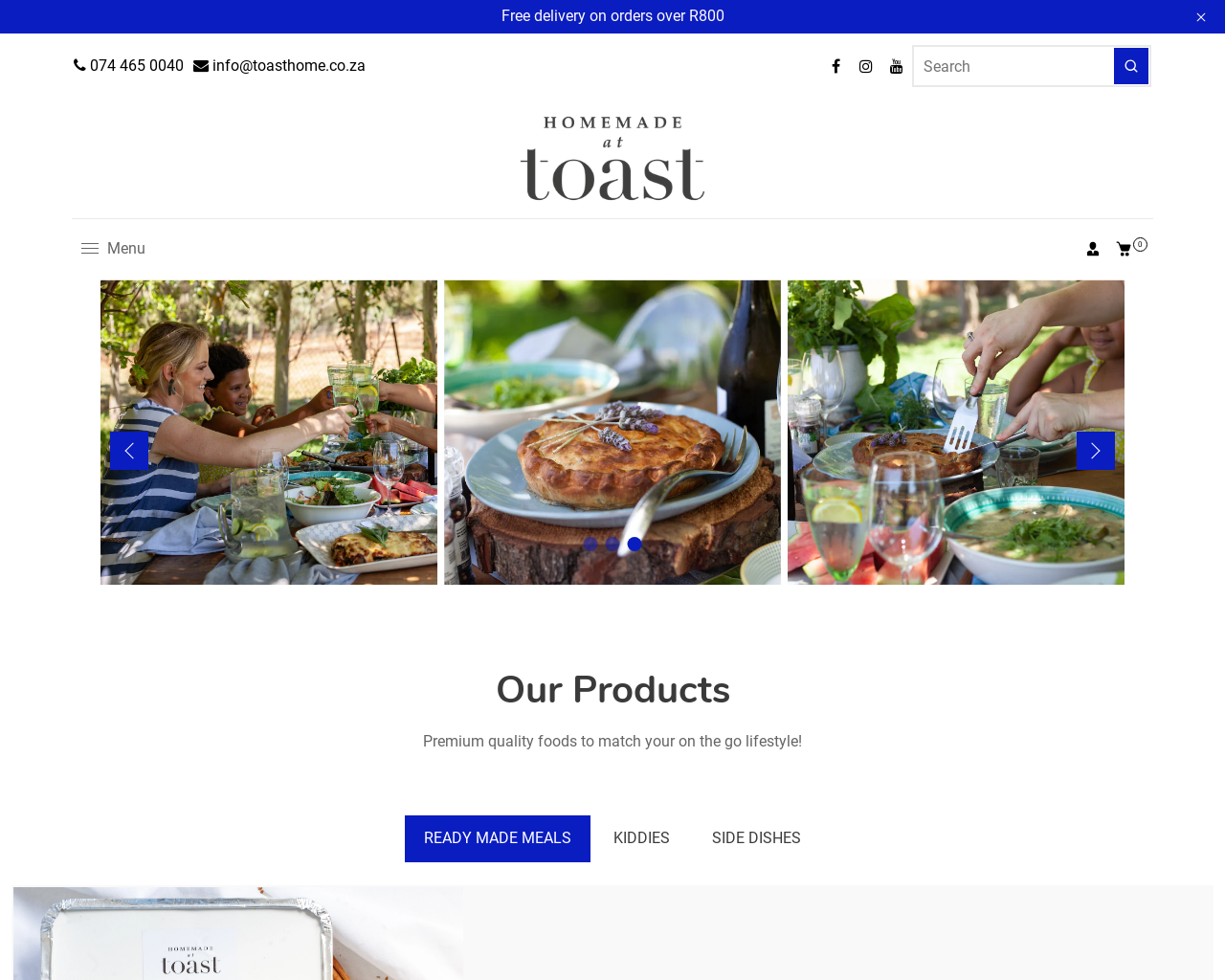Kindly provide the bounding box coordinates of the section you need to click on to fulfill the given instruction: "View your cart".

[0.905, 0.239, 0.941, 0.269]